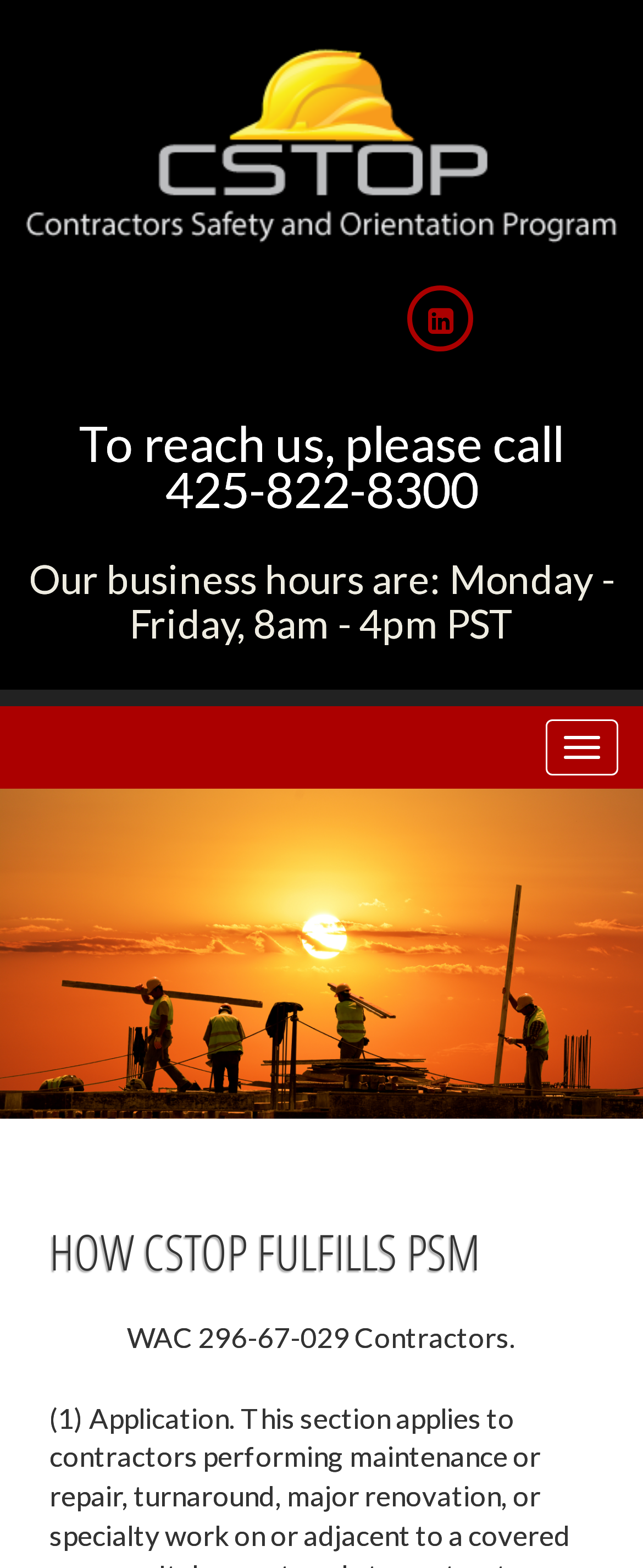Determine the bounding box for the HTML element described here: "Toggle navigation". The coordinates should be given as [left, top, right, bottom] with each number being a float between 0 and 1.

[0.849, 0.459, 0.962, 0.494]